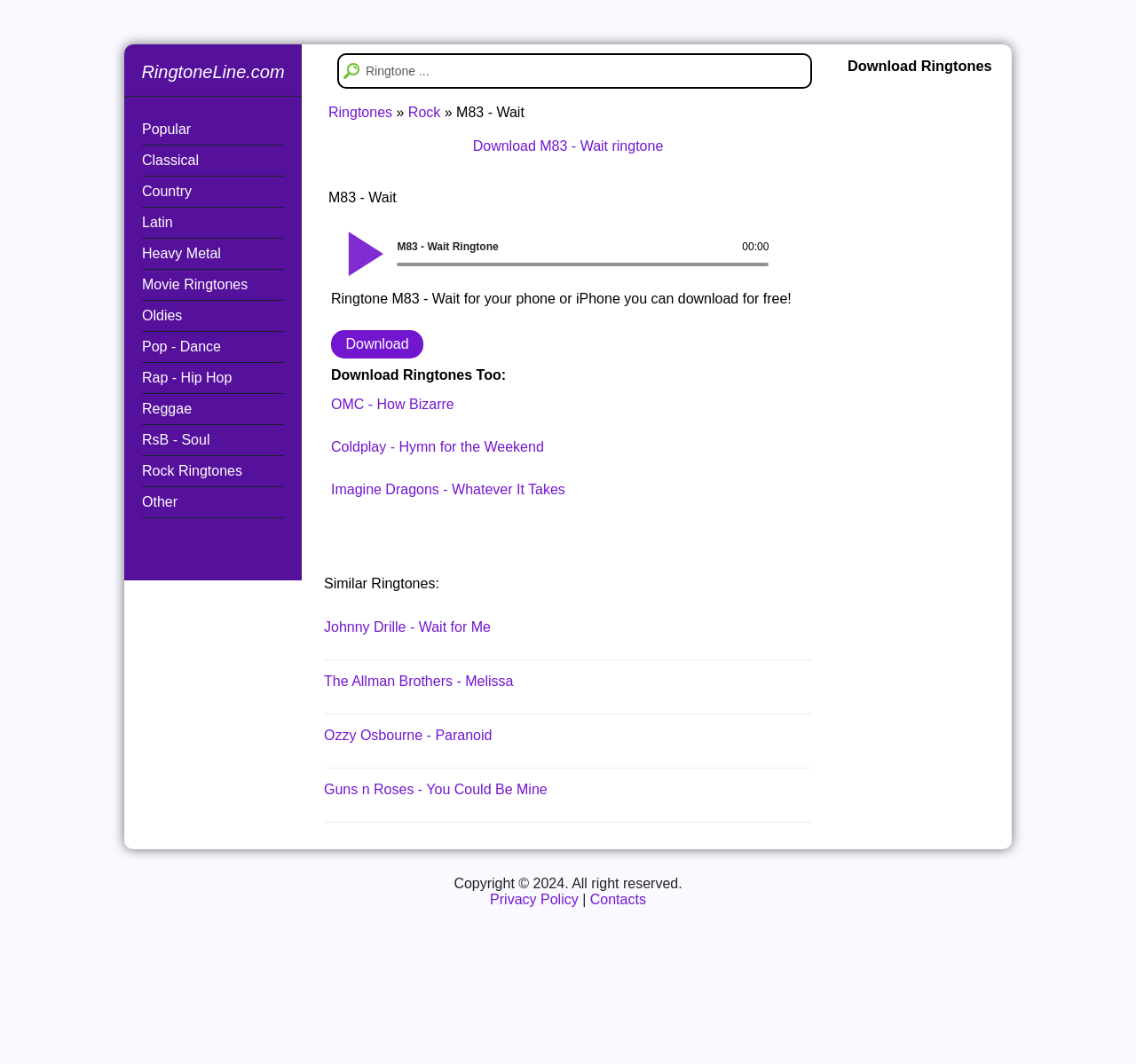Kindly provide the bounding box coordinates of the section you need to click on to fulfill the given instruction: "Play the ringtone".

[0.305, 0.218, 0.321, 0.237]